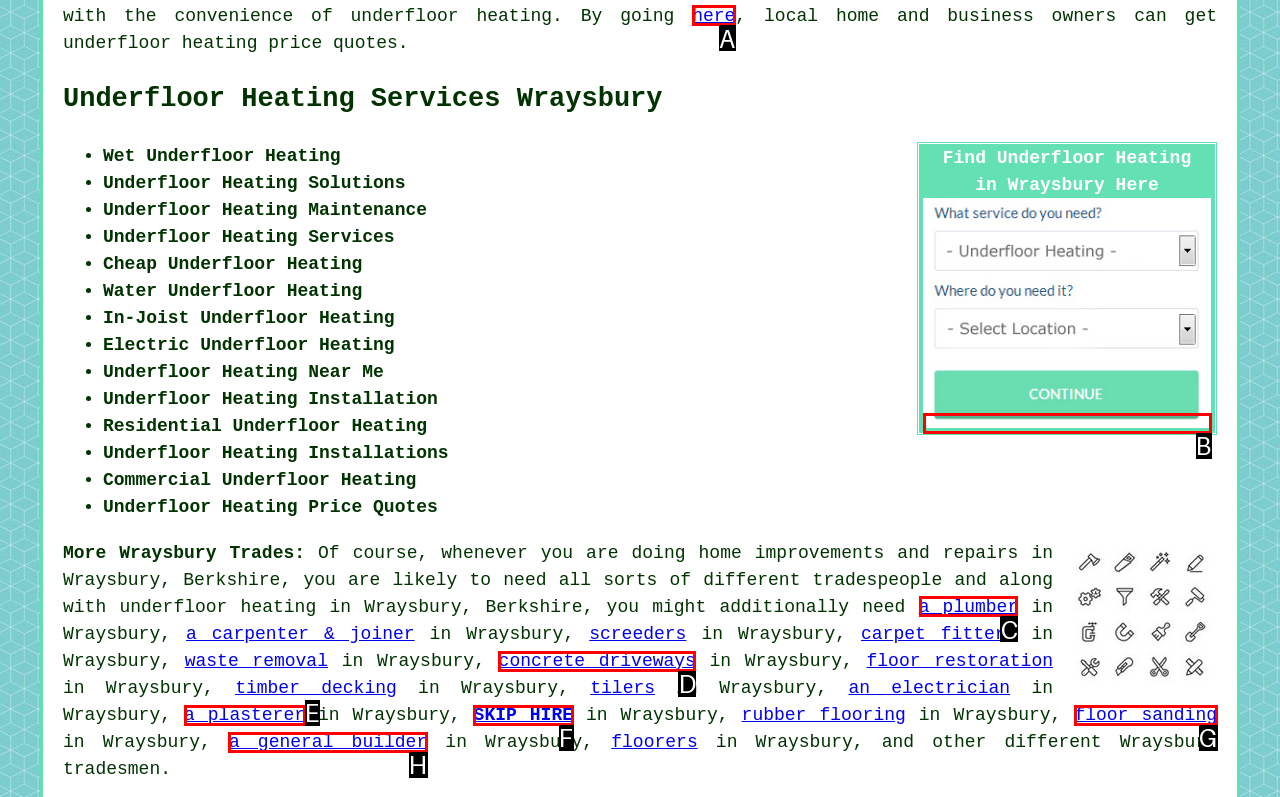Select the proper HTML element to perform the given task: Find a plumber in Wraysbury Answer with the corresponding letter from the provided choices.

C